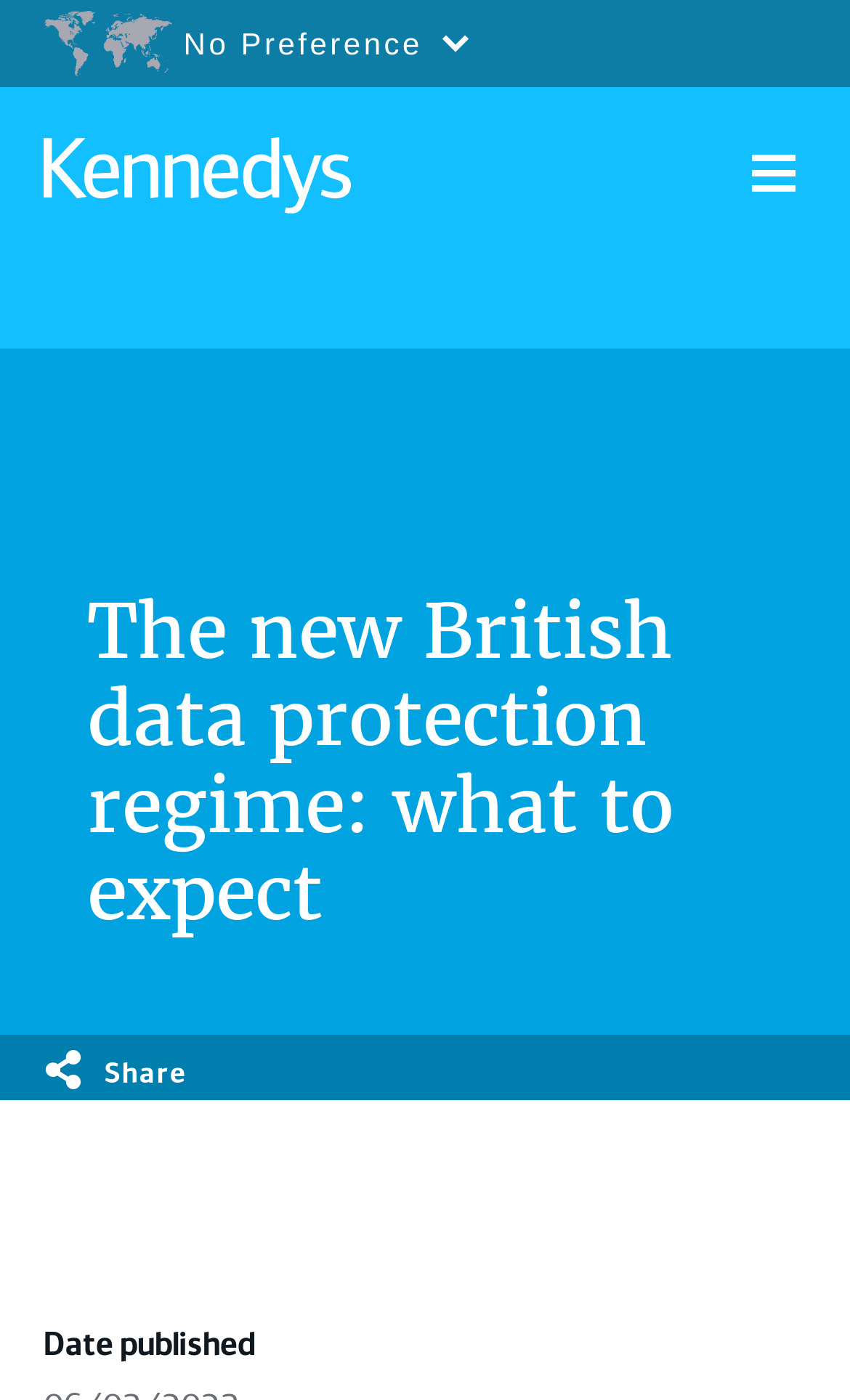How many social media share buttons are there?
Look at the screenshot and give a one-word or phrase answer.

4